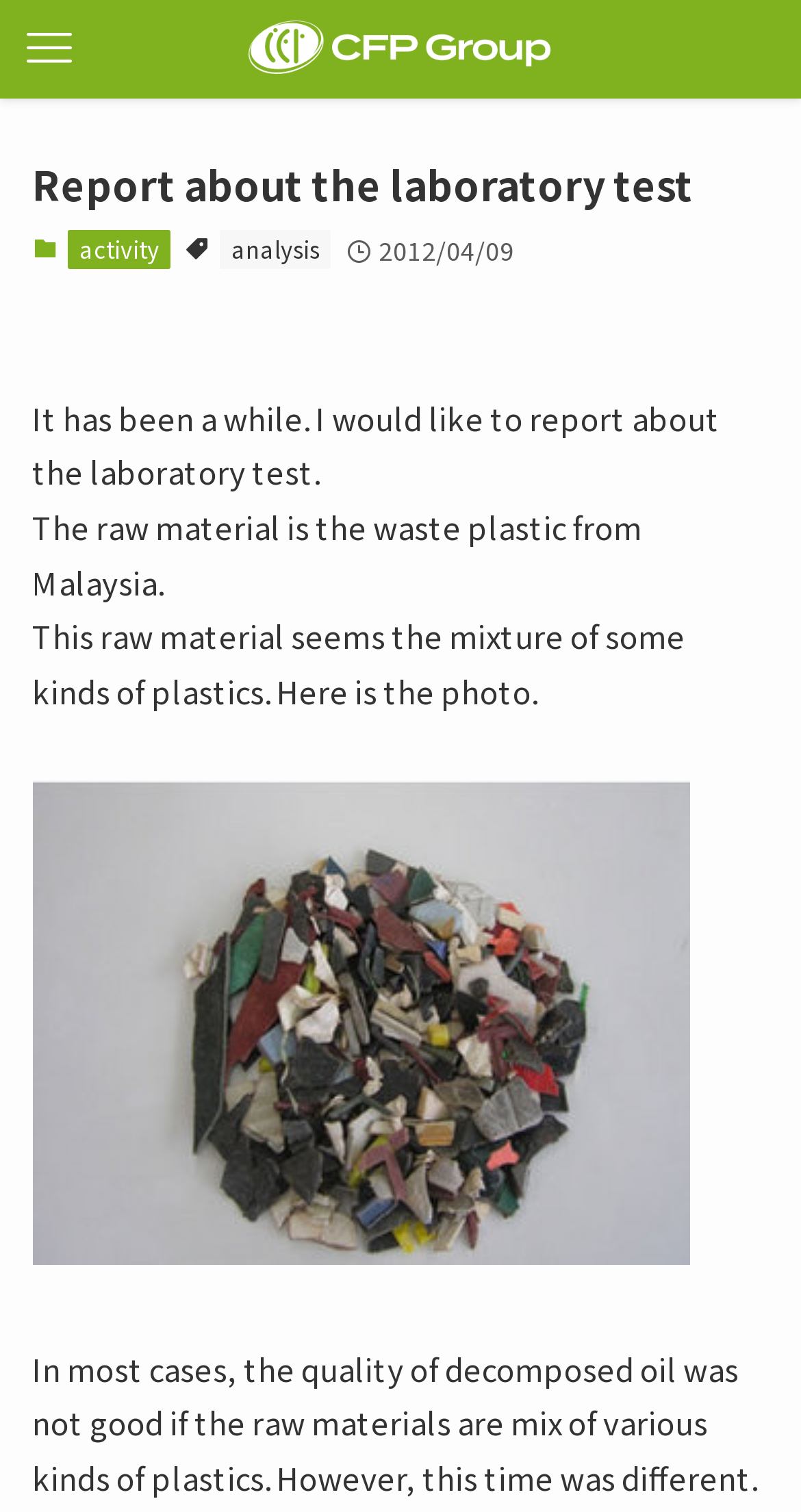Refer to the element description jxunite@163.com and identify the corresponding bounding box in the screenshot. Format the coordinates as (top-left x, top-left y, bottom-right x, bottom-right y) with values in the range of 0 to 1.

None